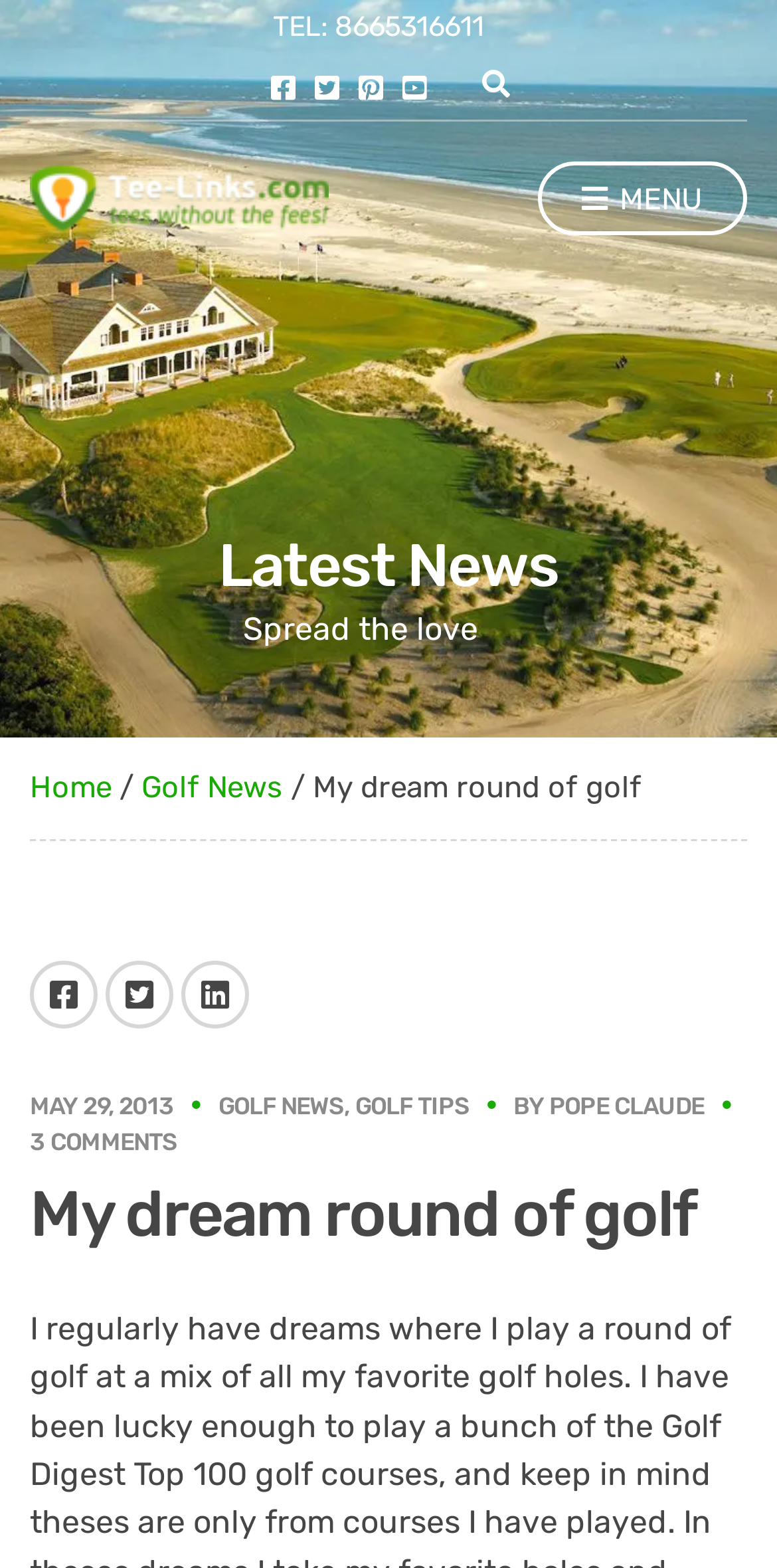Please determine the bounding box coordinates of the element's region to click for the following instruction: "Visit Facebook page".

[0.346, 0.047, 0.382, 0.065]